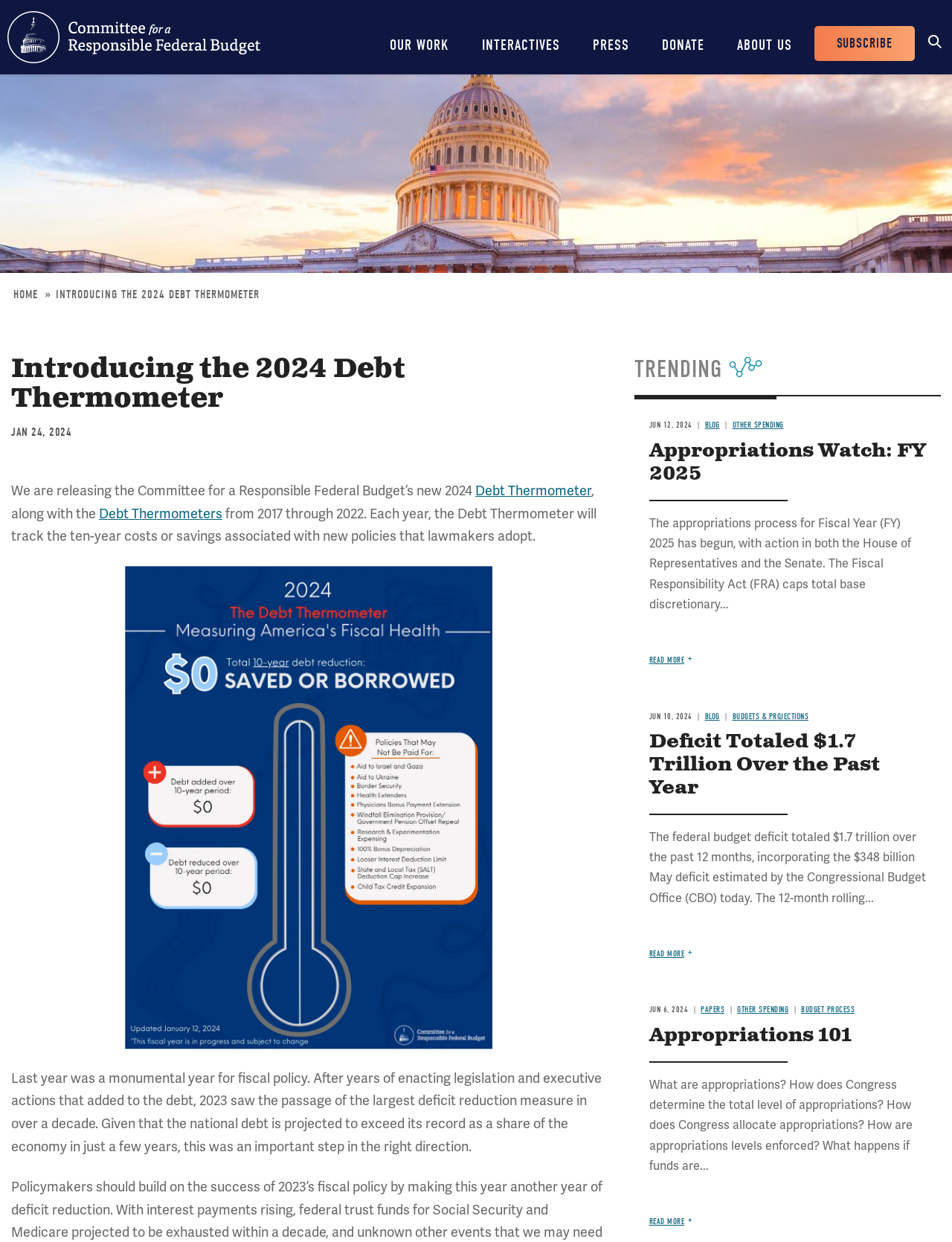Explain in detail what you observe on this webpage.

The webpage is about the Committee for a Responsible Federal Budget, with a focus on introducing the 2024 Debt Thermometer. At the top, there is a navigation menu with links to "OUR WORK", "INTERACTIVES", "PRESS", "DONATE", and "ABOUT US". Below this, there is a header with a link to "SUBSCRIBE" and a search bar.

The main content of the page is divided into sections. The first section has a heading "Introducing the 2024 Debt Thermometer" and a paragraph of text explaining the release of the new Debt Thermometer. There is also a link to "Debt Thermometer" and another link to "Debt Thermometers" from 2017 to 2022.

Below this, there is a section with a heading "TRENDING" that features three articles. Each article has a time stamp, a link to the article, and a brief summary of the content. The articles are about appropriations, budget deficits, and fiscal policy.

The webpage also has a navigation breadcrumb at the top, which shows the path "HOME > INTRODUCING THE 2024 DEBT THERMOMETER". There is also a heading "Committee for a Responsible Federal Budget" at the top, with a link to the committee's website.